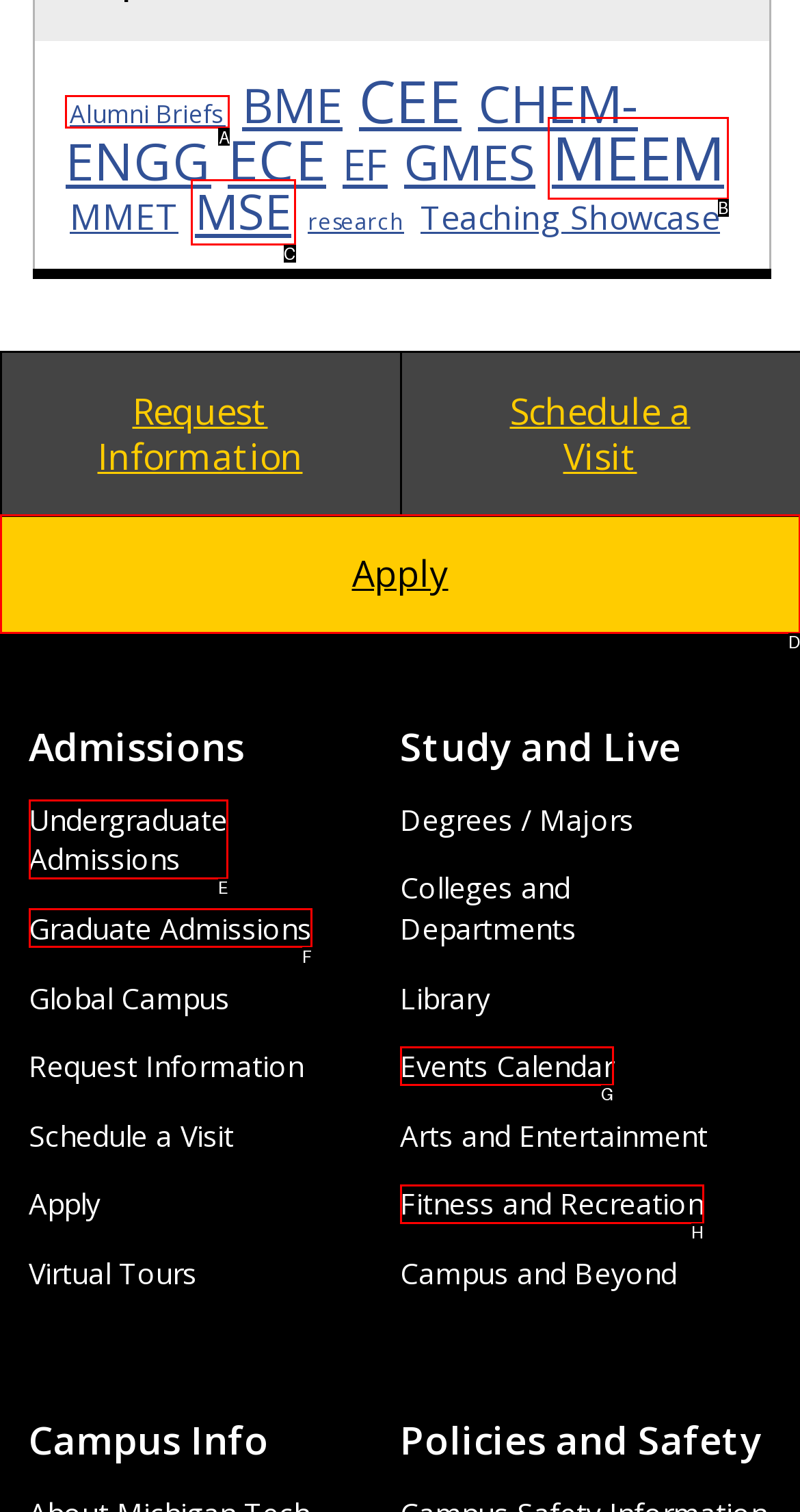Which option should be clicked to execute the task: View Alumni Briefs?
Reply with the letter of the chosen option.

A